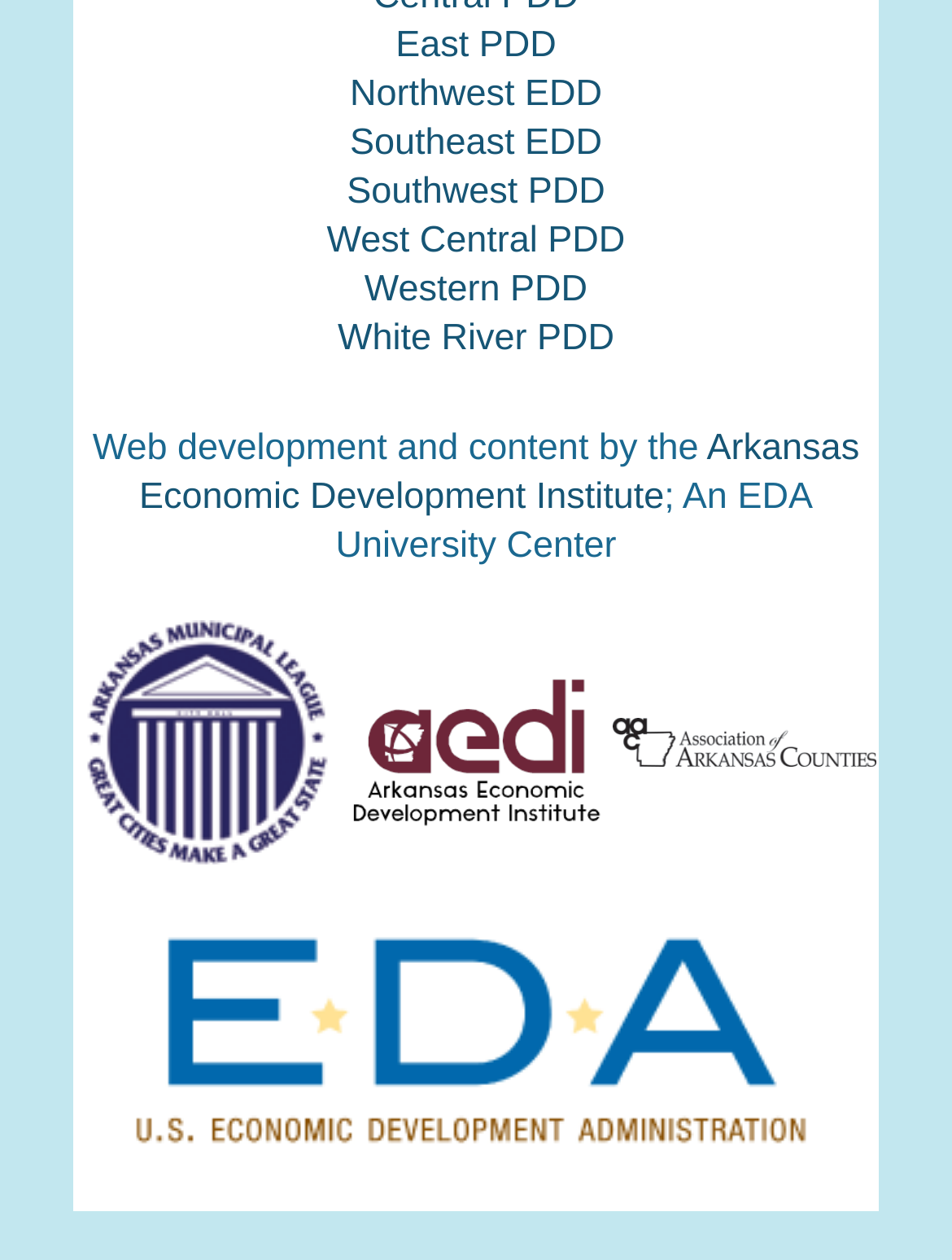Extract the bounding box coordinates for the UI element described by the text: "Sodium Acetate Trihydrate". The coordinates should be in the form of [left, top, right, bottom] with values between 0 and 1.

None